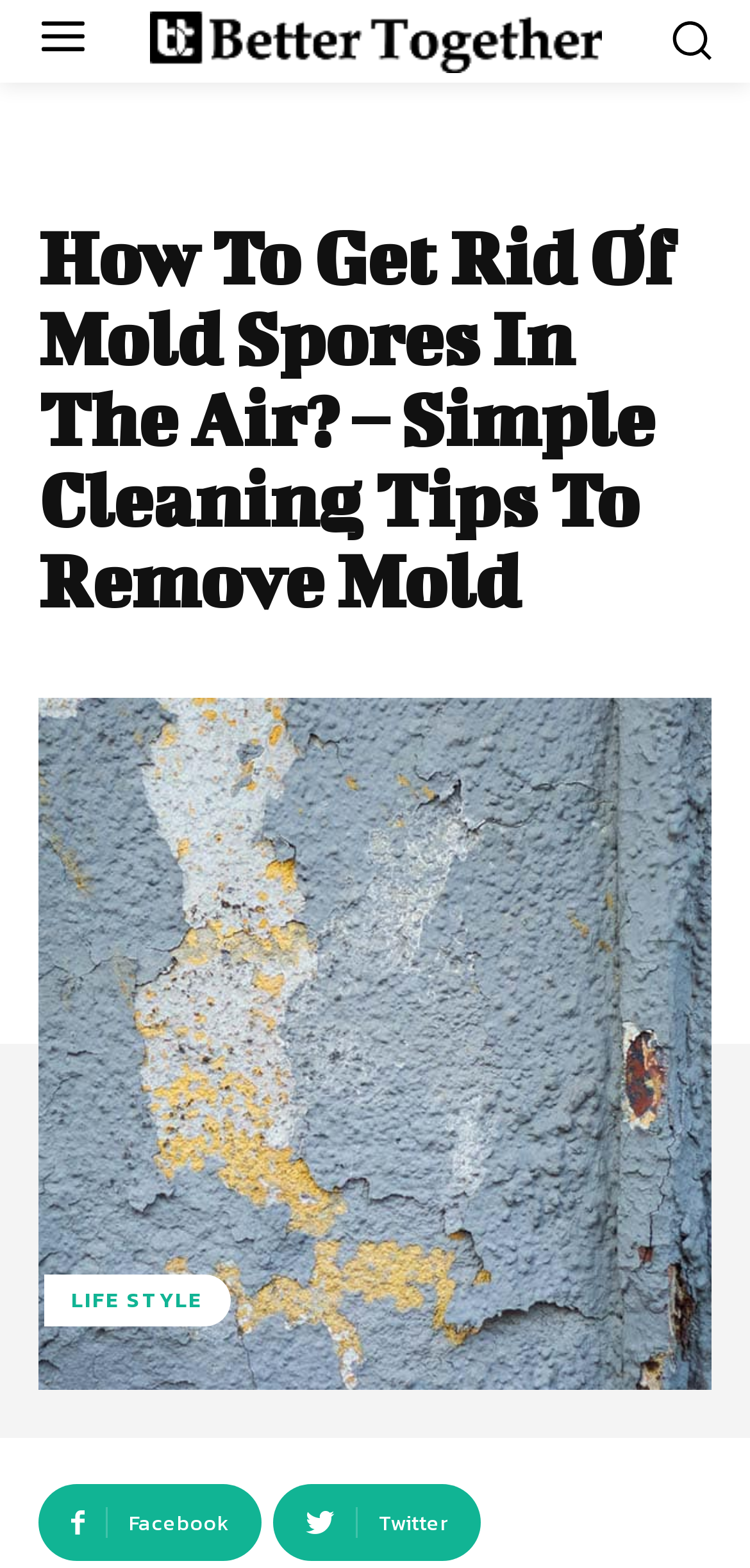What is the topic of the main content on the webpage?
Based on the visual details in the image, please answer the question thoroughly.

The main content on the webpage is about how to get rid of mold spores in the air, which is indicated by the heading 'How To Get Rid Of Mold Spores In The Air? – Simple Cleaning Tips To Remove Mold' with a bounding box coordinate of [0.051, 0.139, 0.949, 0.396].